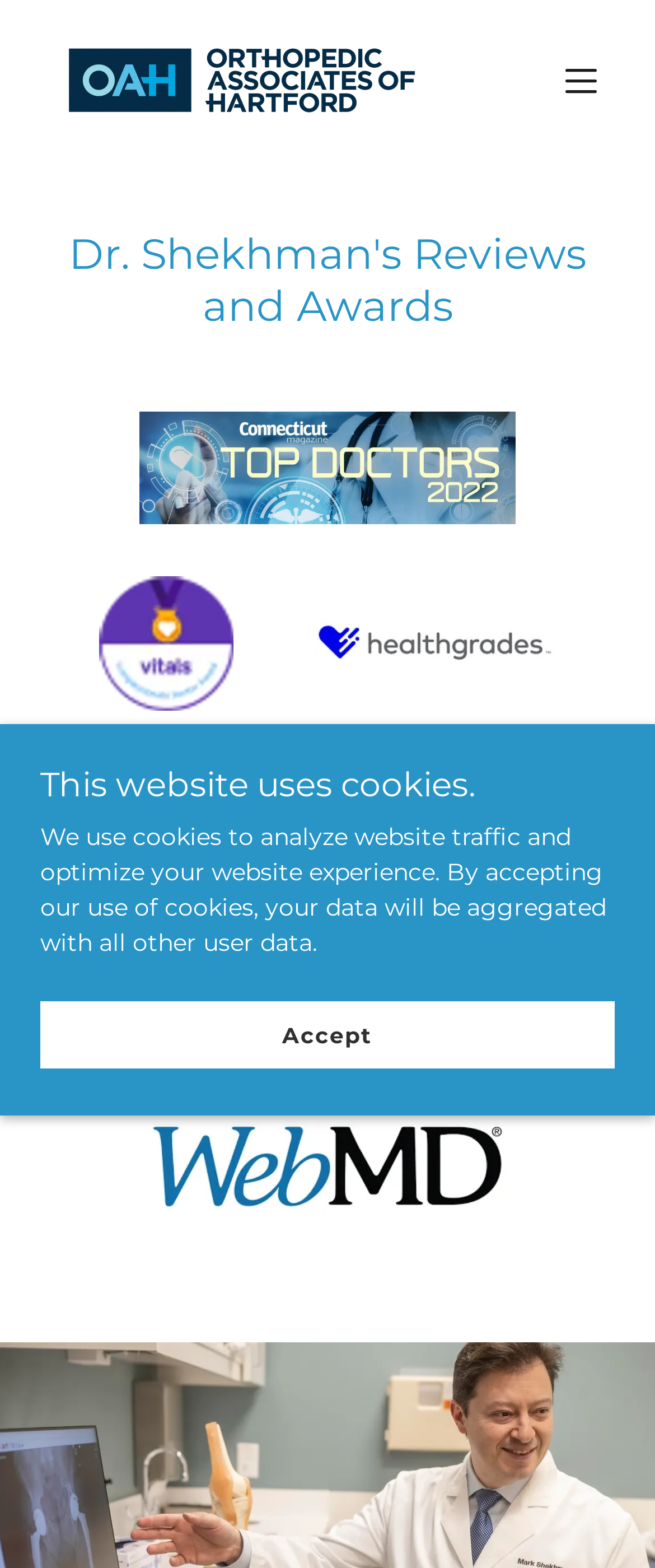Identify the bounding box of the UI component described as: "title="Dr. Mark Shekhman, FRCSC"".

[0.082, 0.009, 0.655, 0.094]